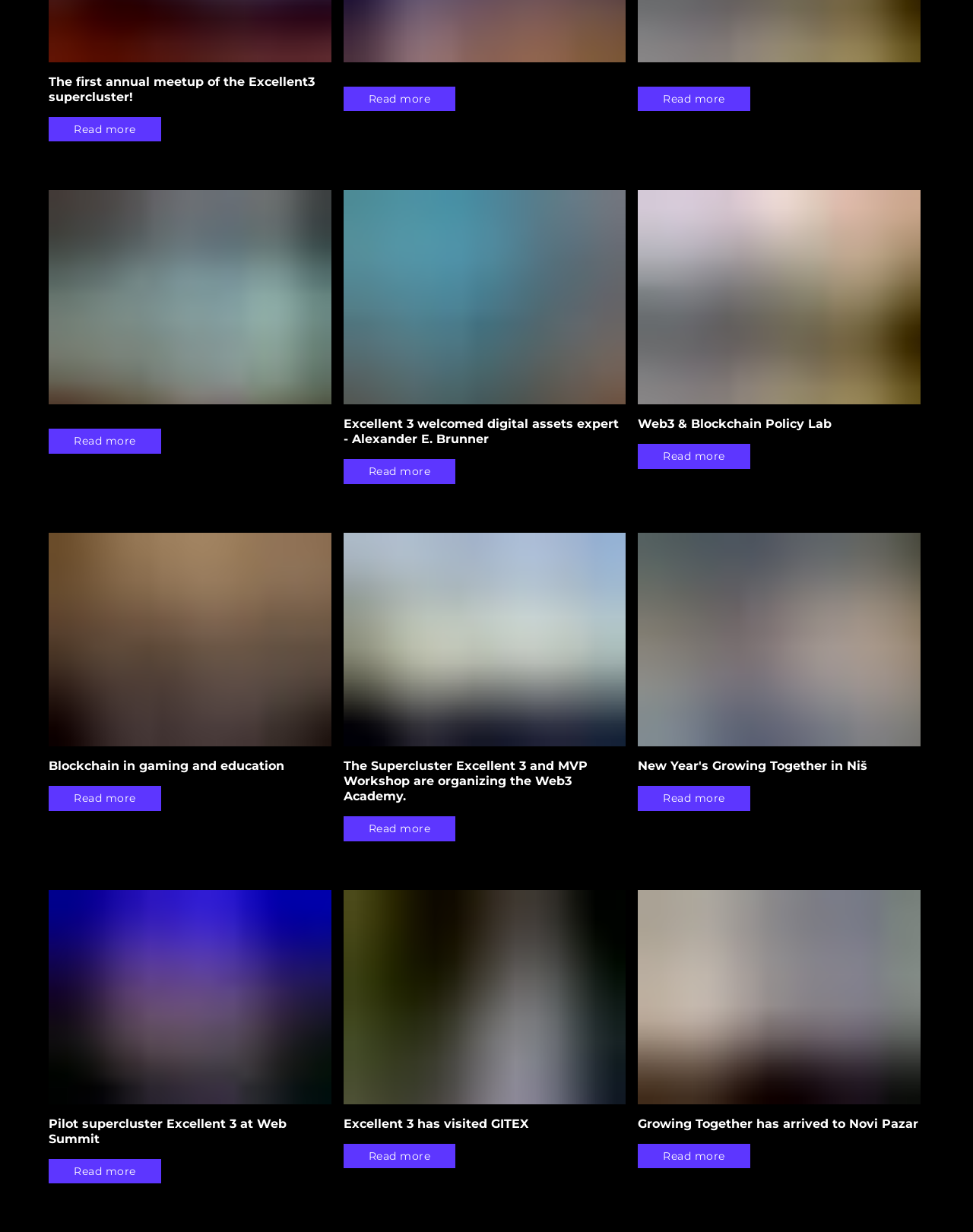Kindly determine the bounding box coordinates for the area that needs to be clicked to execute this instruction: "Learn about Excellent 3 welcoming digital assets expert - Alexander E. Brunner".

[0.353, 0.338, 0.643, 0.373]